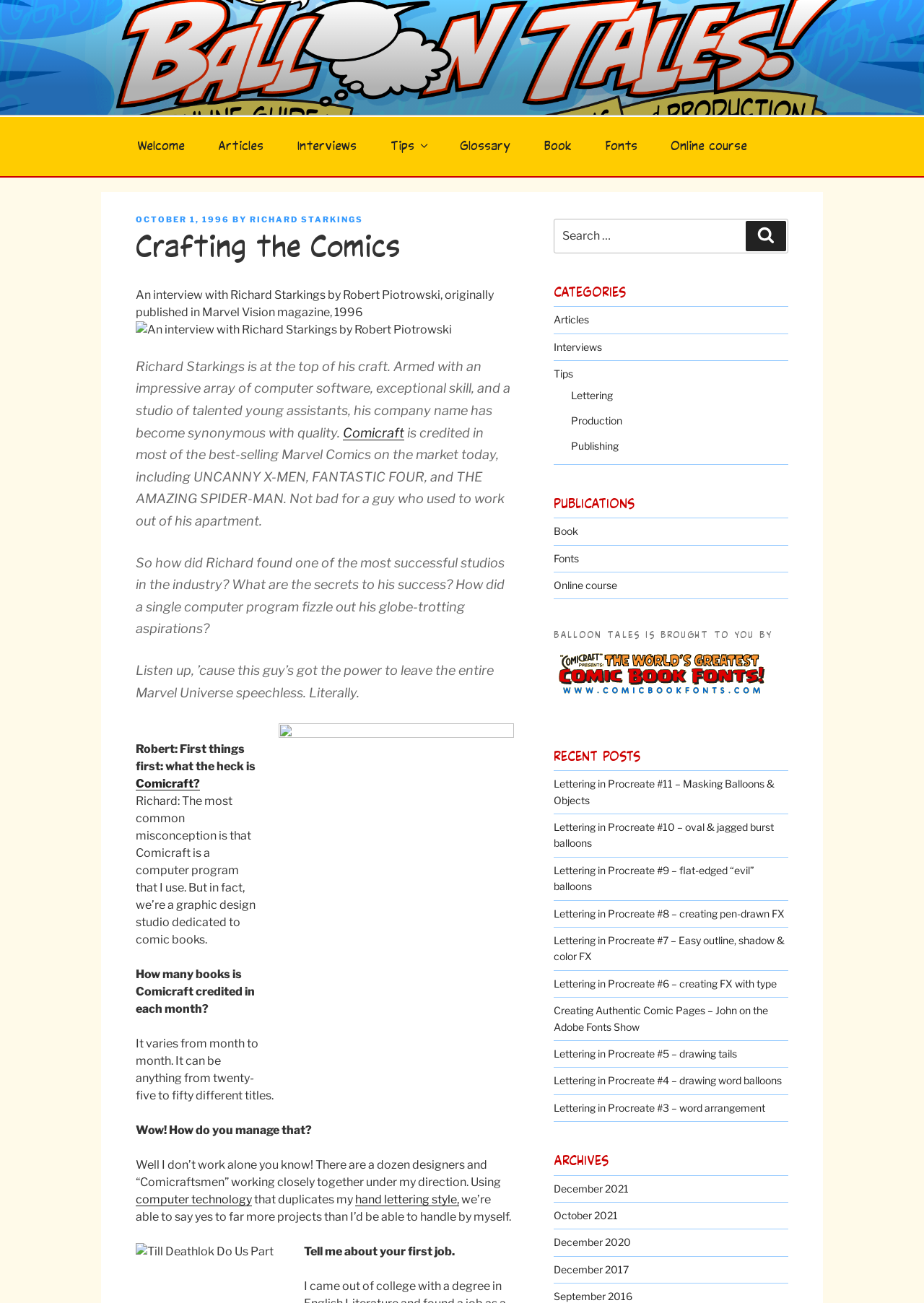Identify the main heading of the webpage and provide its text content.

Crafting the Comics